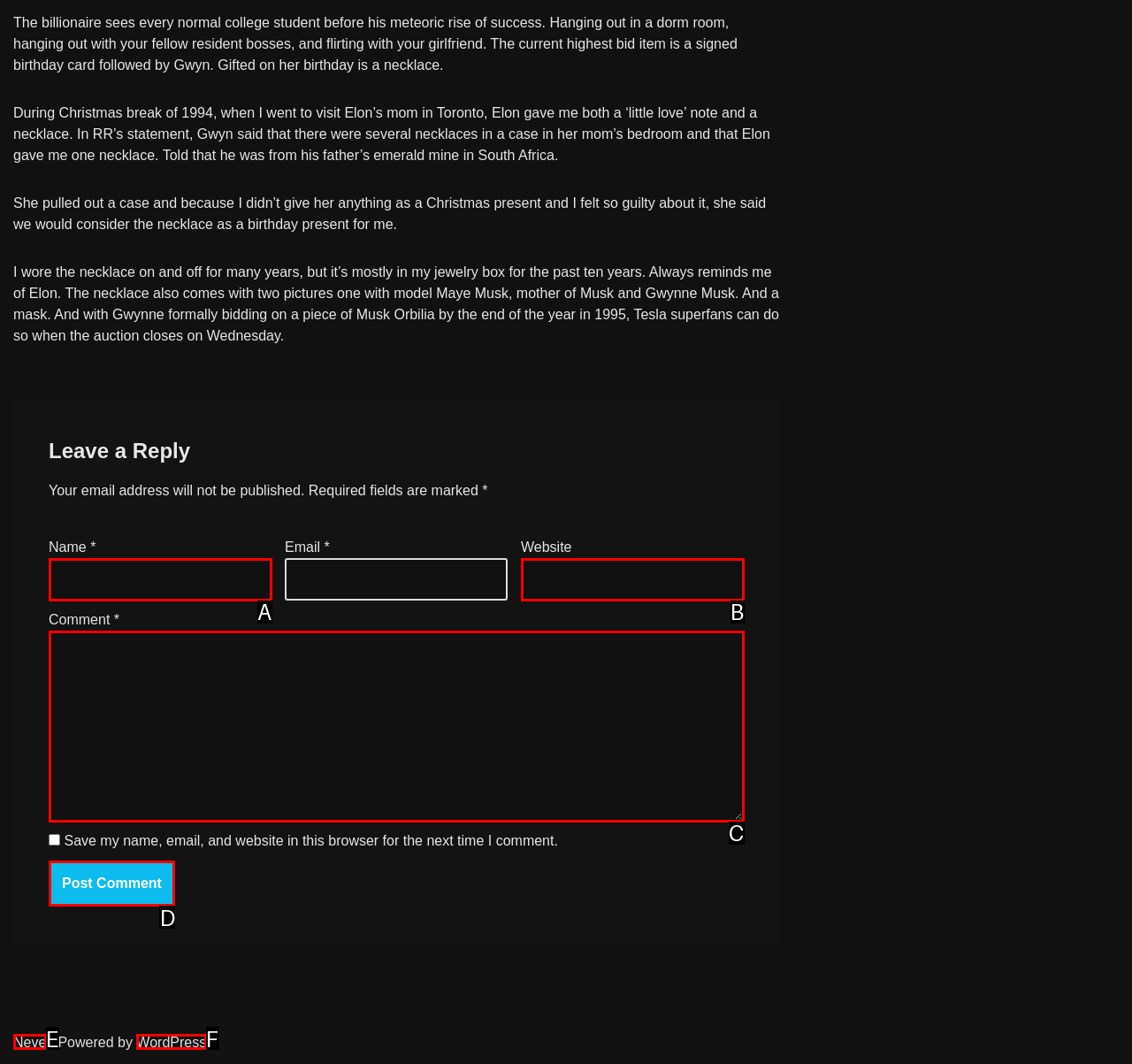Select the letter of the HTML element that best fits the description: WordPress
Answer with the corresponding letter from the provided choices.

F